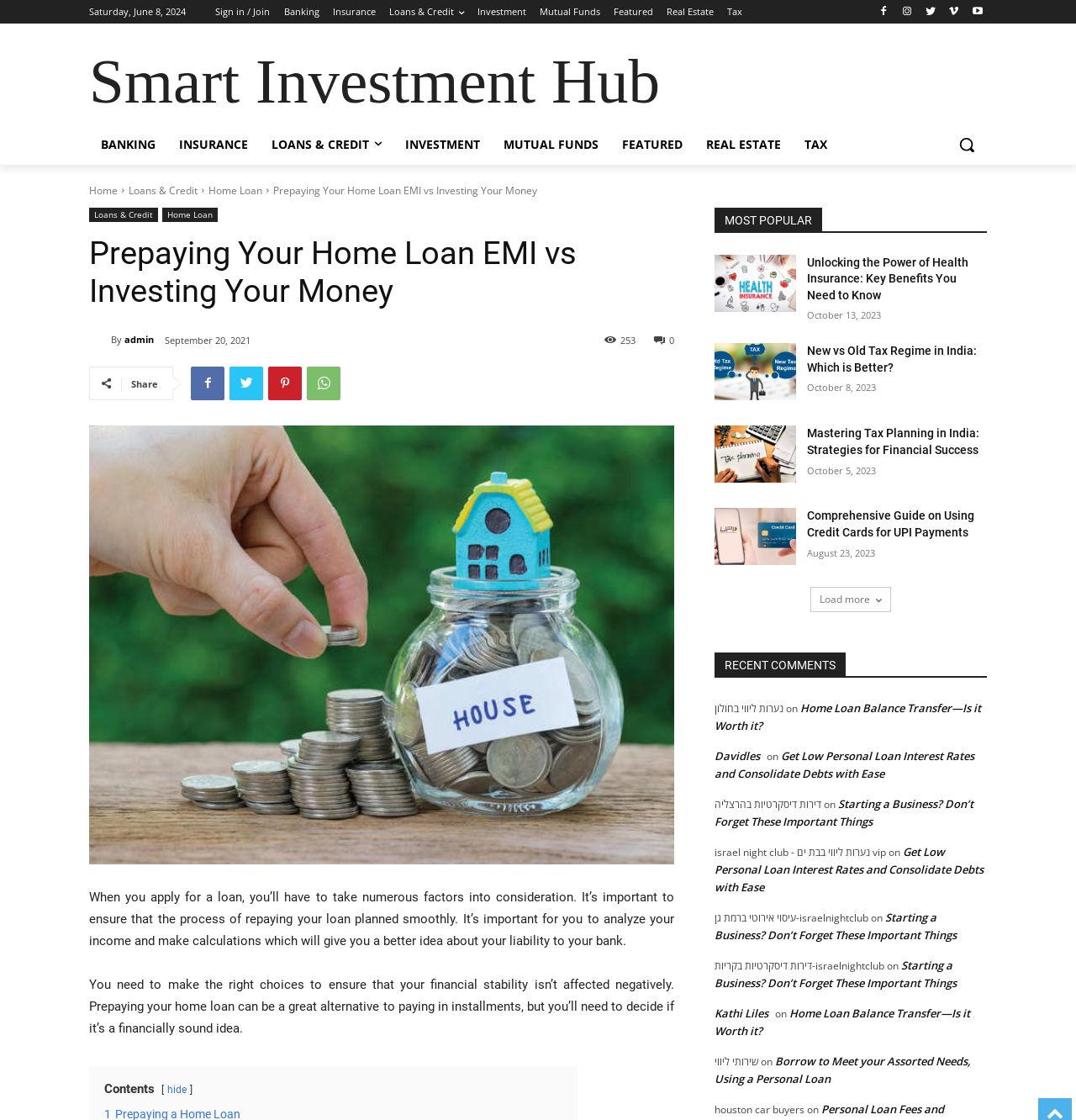What is the topic of the article on the webpage?
Provide a detailed and well-explained answer to the question.

I read the heading and the content of the article on the webpage and found that it is discussing the topic of prepaying home loan EMI versus investing money.